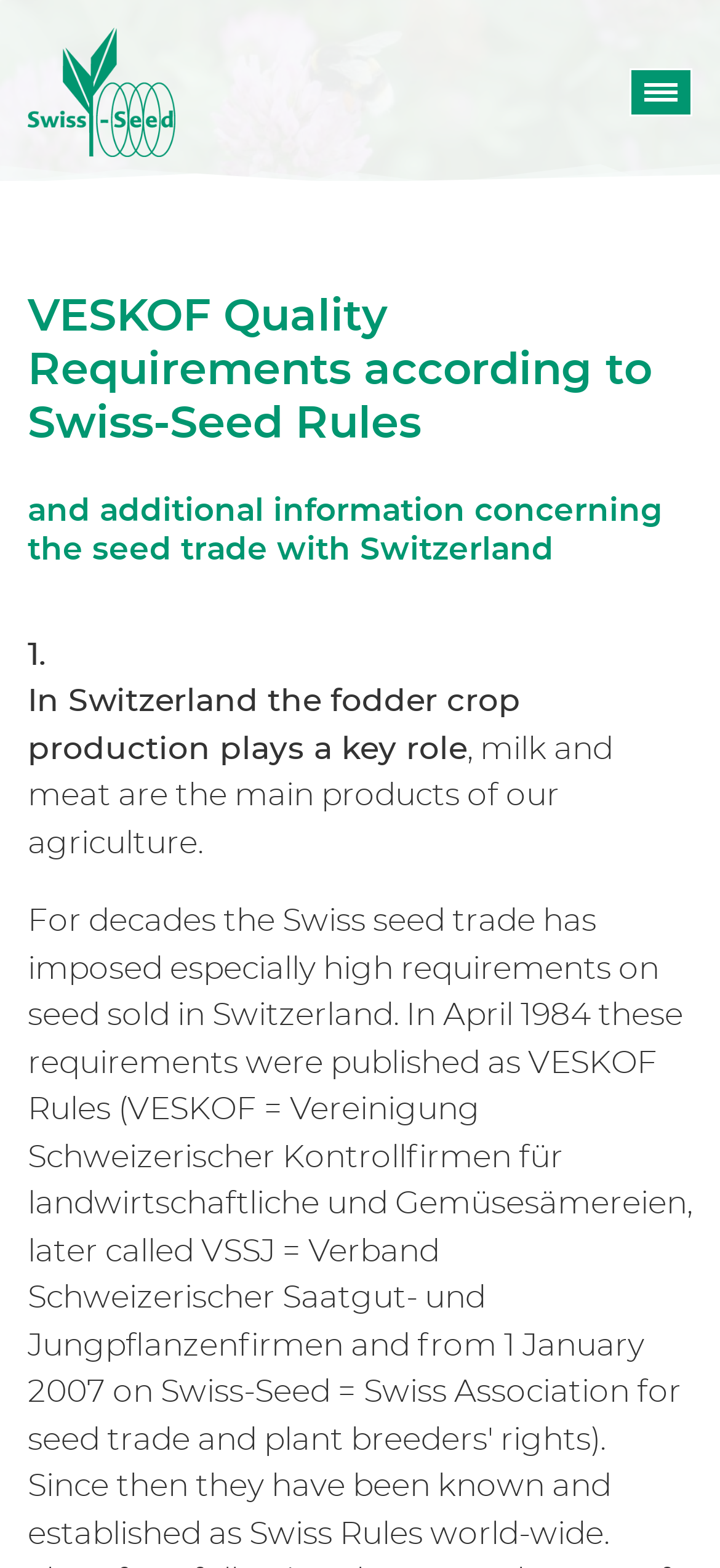What is the main topic of this webpage?
Based on the image, please offer an in-depth response to the question.

Based on the webpage structure and content, it appears that the main topic is related to VESKOF quality requirements, specifically according to Swiss-Seed rules, as indicated by the heading 'VESKOF Quality Requirements according to Swiss-Seed Rules'.